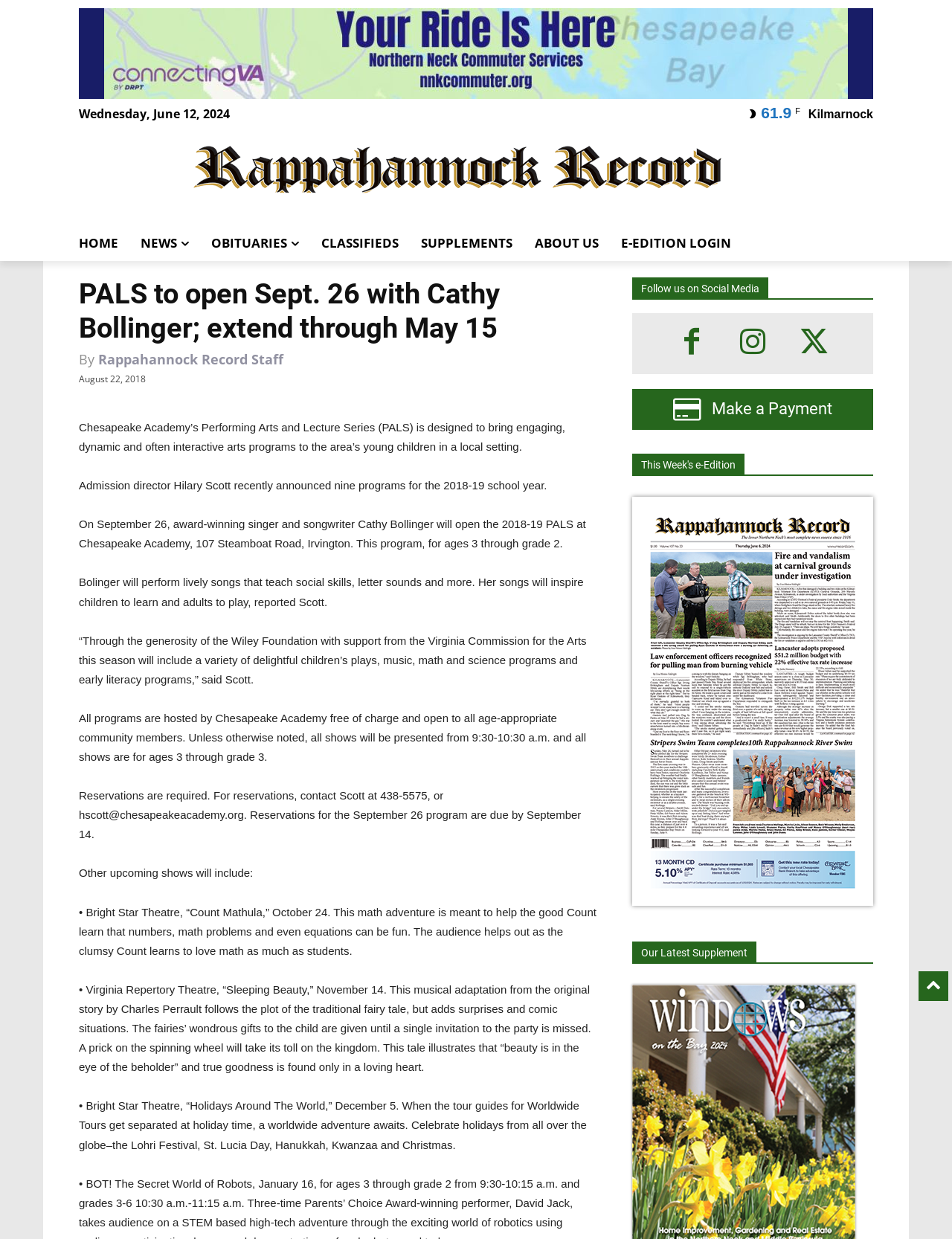Determine the bounding box coordinates of the clickable element to achieve the following action: 'Make a Payment'. Provide the coordinates as four float values between 0 and 1, formatted as [left, top, right, bottom].

[0.664, 0.314, 0.917, 0.347]